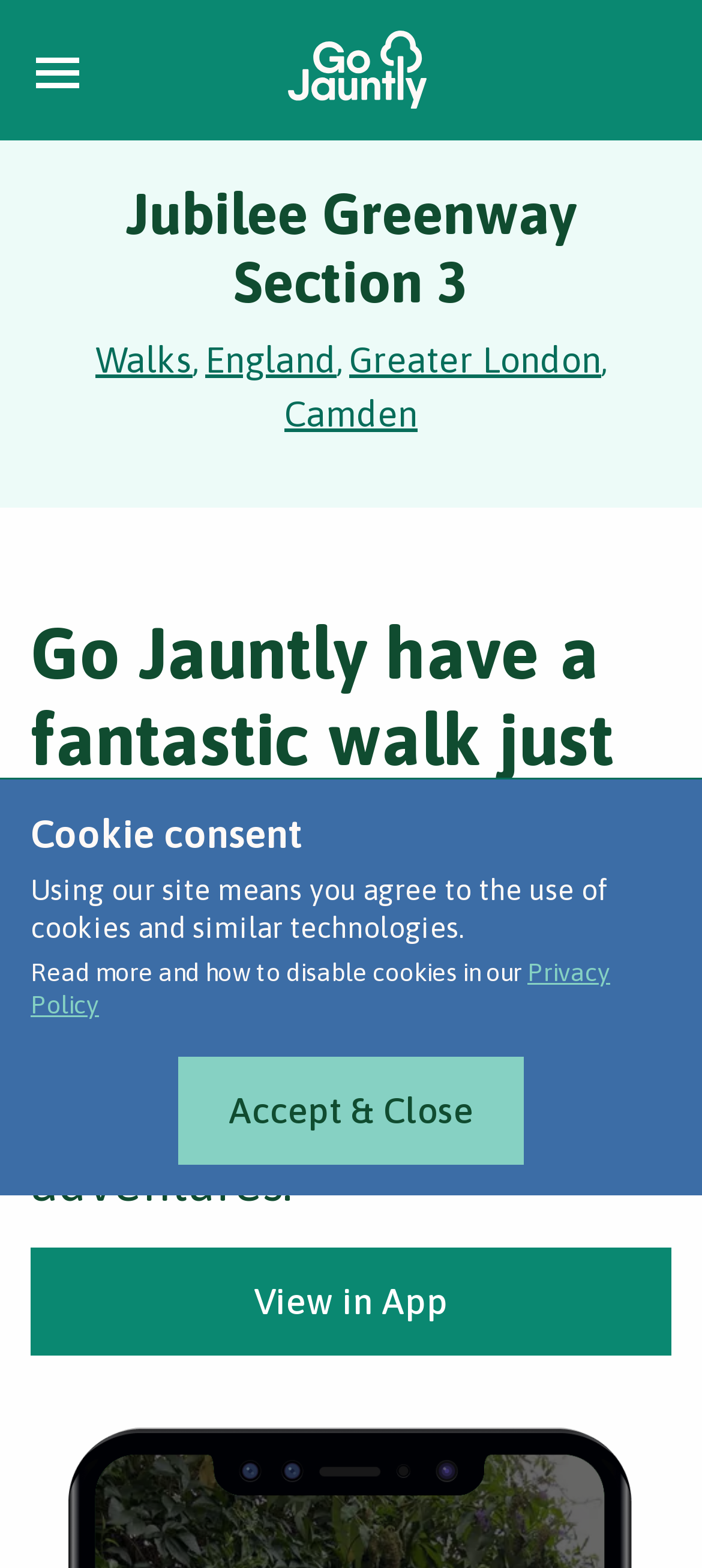Please provide a comprehensive response to the question based on the details in the image: What is the company or organization behind this webpage?

The webpage features a 'Go Jauntly Logo' and mentions 'Go Jauntly' in the text, indicating that the company or organization behind this webpage is Go Jauntly.